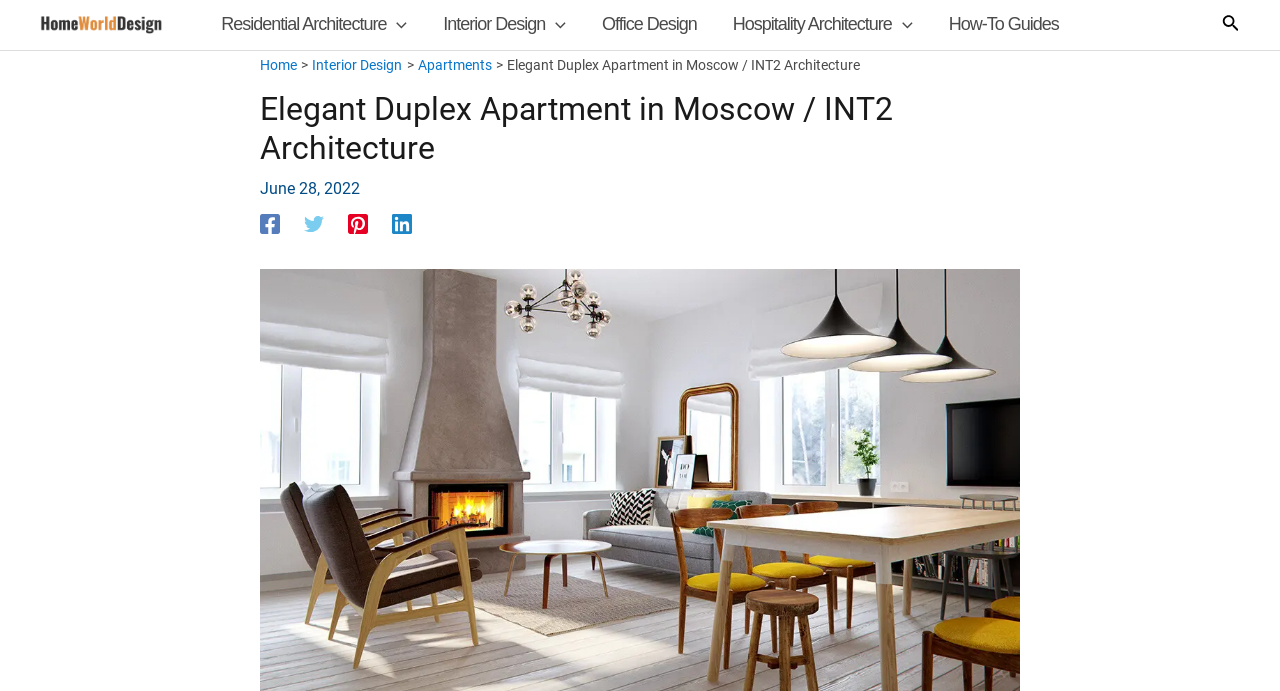Please indicate the bounding box coordinates for the clickable area to complete the following task: "Click the 'Resources for University Students and Graduates' link". The coordinates should be specified as four float numbers between 0 and 1, i.e., [left, top, right, bottom].

None